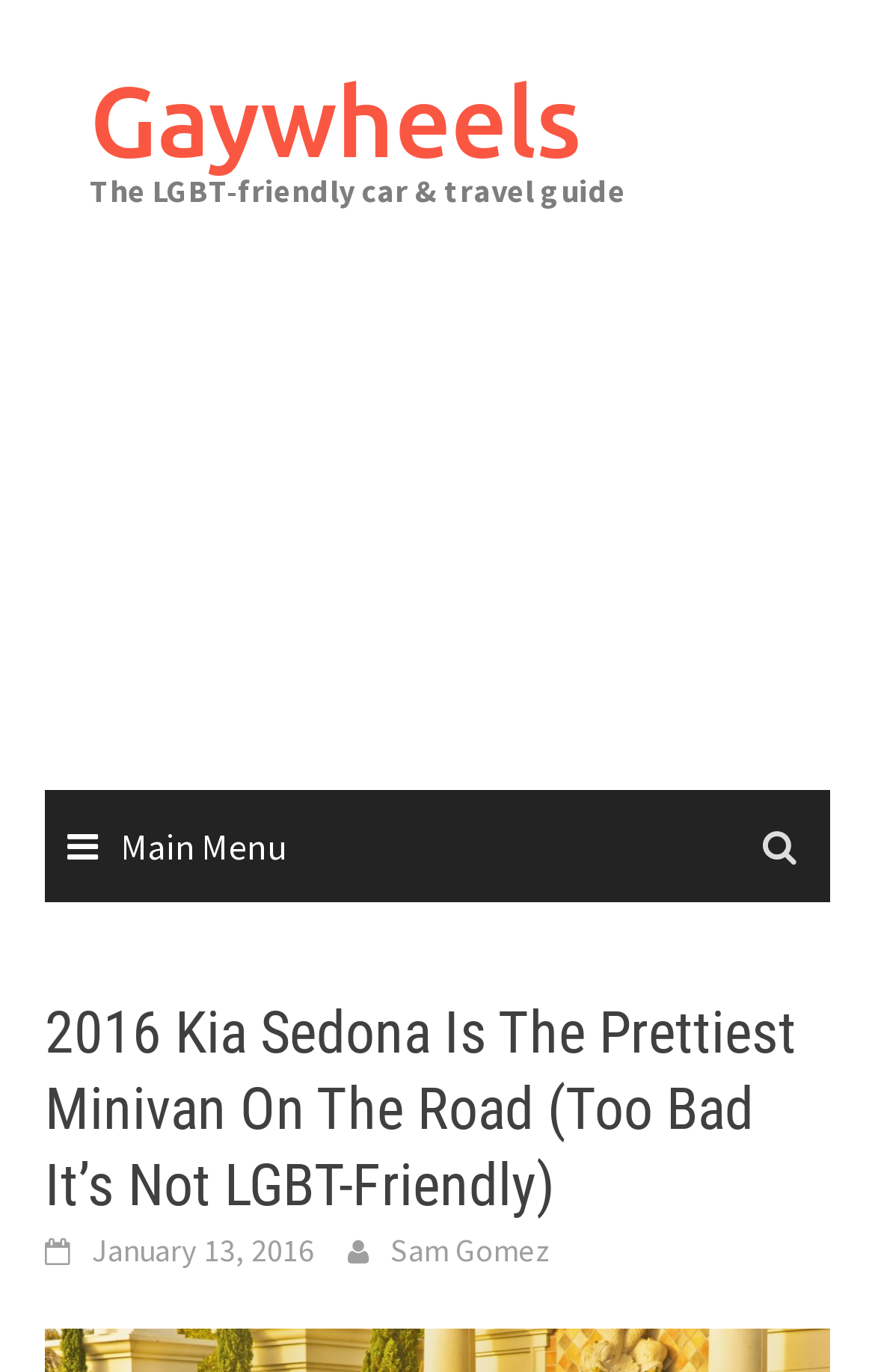Please examine the image and answer the question with a detailed explanation:
What is the type of vehicle being reviewed?

By looking at the heading '2016 Kia Sedona Is The Prettiest Minivan On The Road (Too Bad It’s Not LGBT-Friendly)' on the webpage, we can determine that the type of vehicle being reviewed is a minivan.